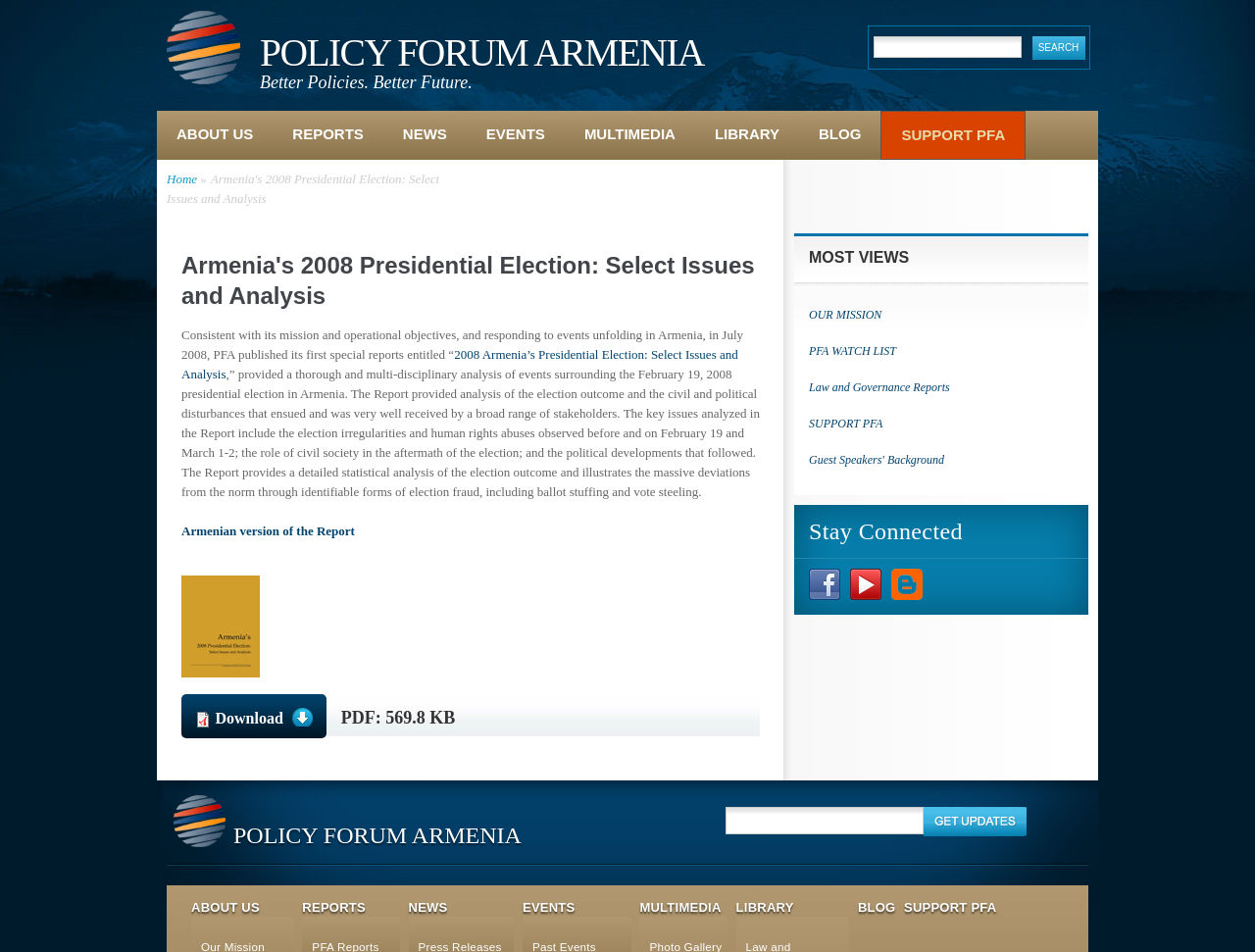What is the topic of the report?
Please give a detailed and elaborate answer to the question based on the image.

The topic of the report can be inferred from the heading 'Armenia's 2008 Presidential Election: Select Issues and Analysis' and the subsequent text that provides a thorough analysis of the election outcome and the civil and political disturbances that ensued.